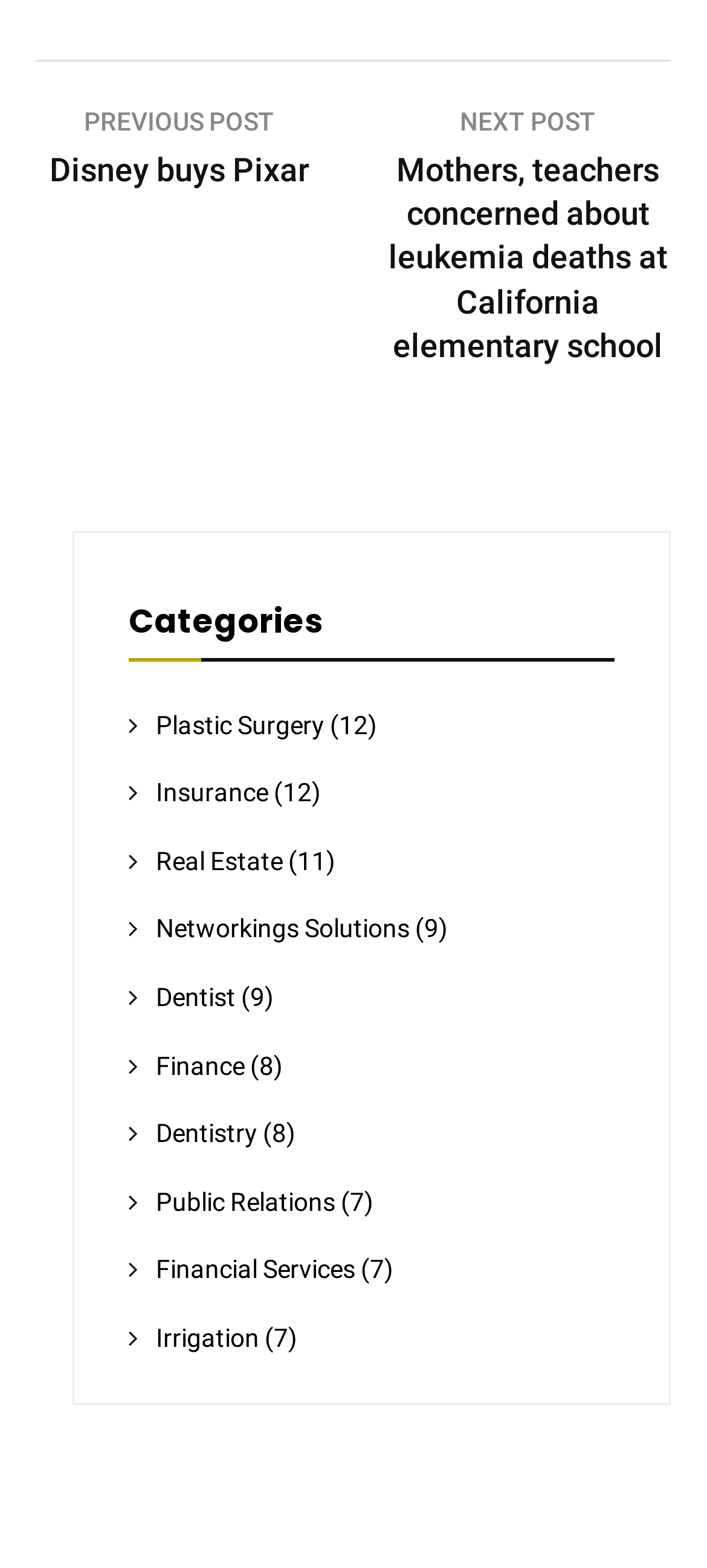Locate the bounding box coordinates of the area where you should click to accomplish the instruction: "go to next post".

[0.545, 0.063, 0.949, 0.235]